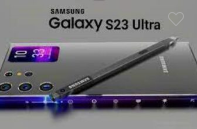Provide a brief response using a word or short phrase to this question:
What is the purpose of the image?

Visual representation of an article